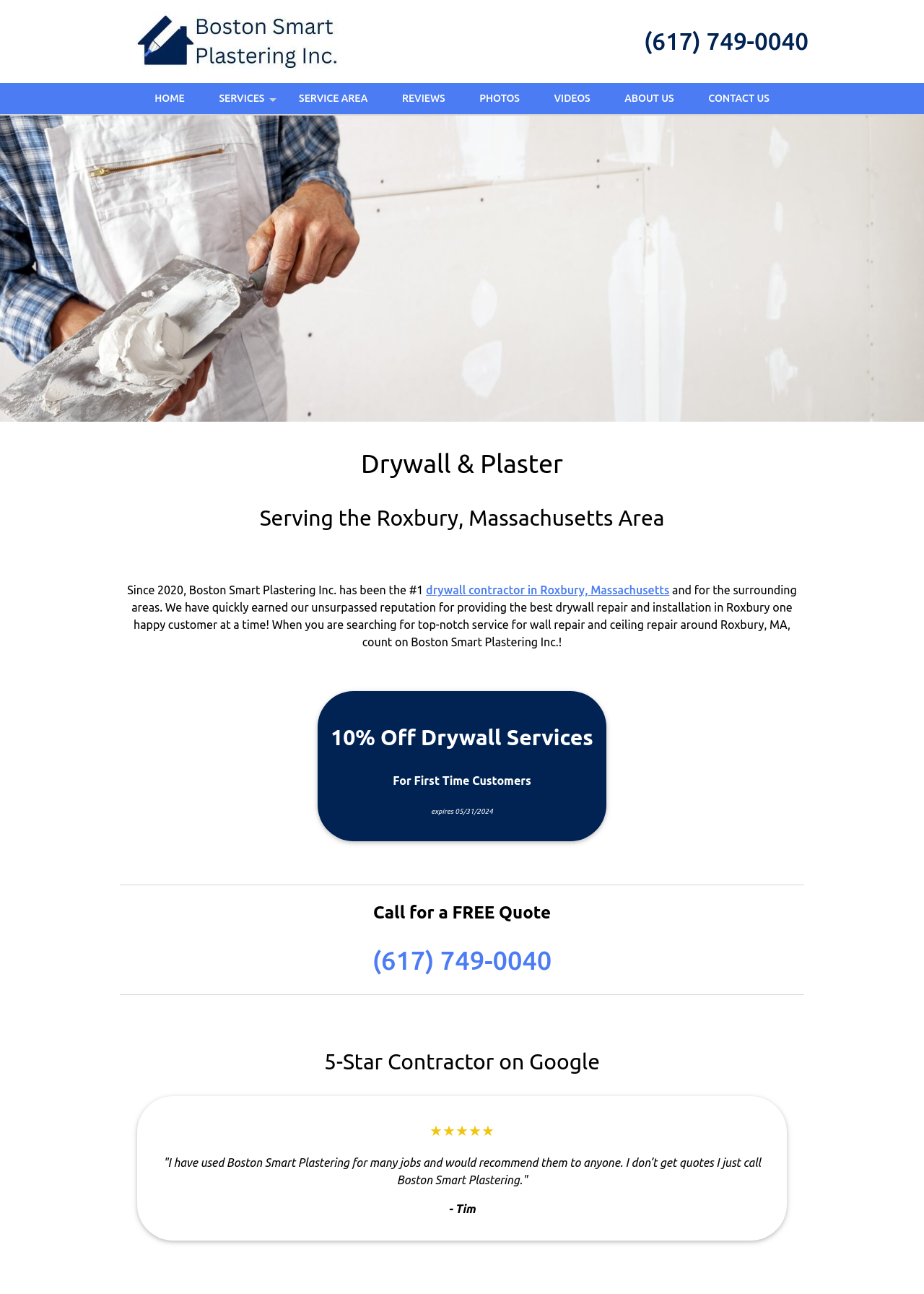Please answer the following question using a single word or phrase: What is the discount offered to first-time customers?

10% Off Drywall Services